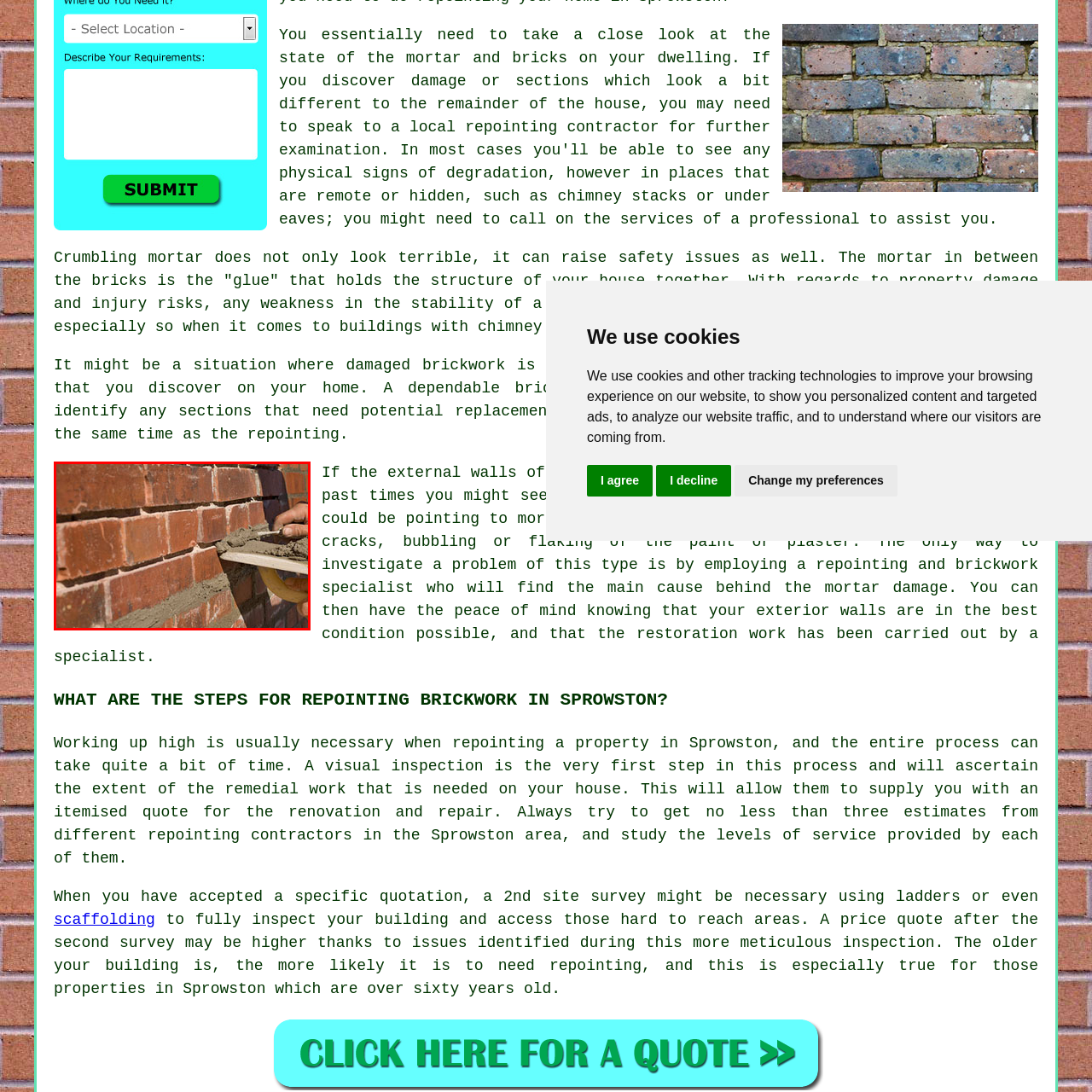Where is repointing crucial for ensuring long-term durability? Analyze the image within the red bounding box and give a one-word or short-phrase response.

Sprowston